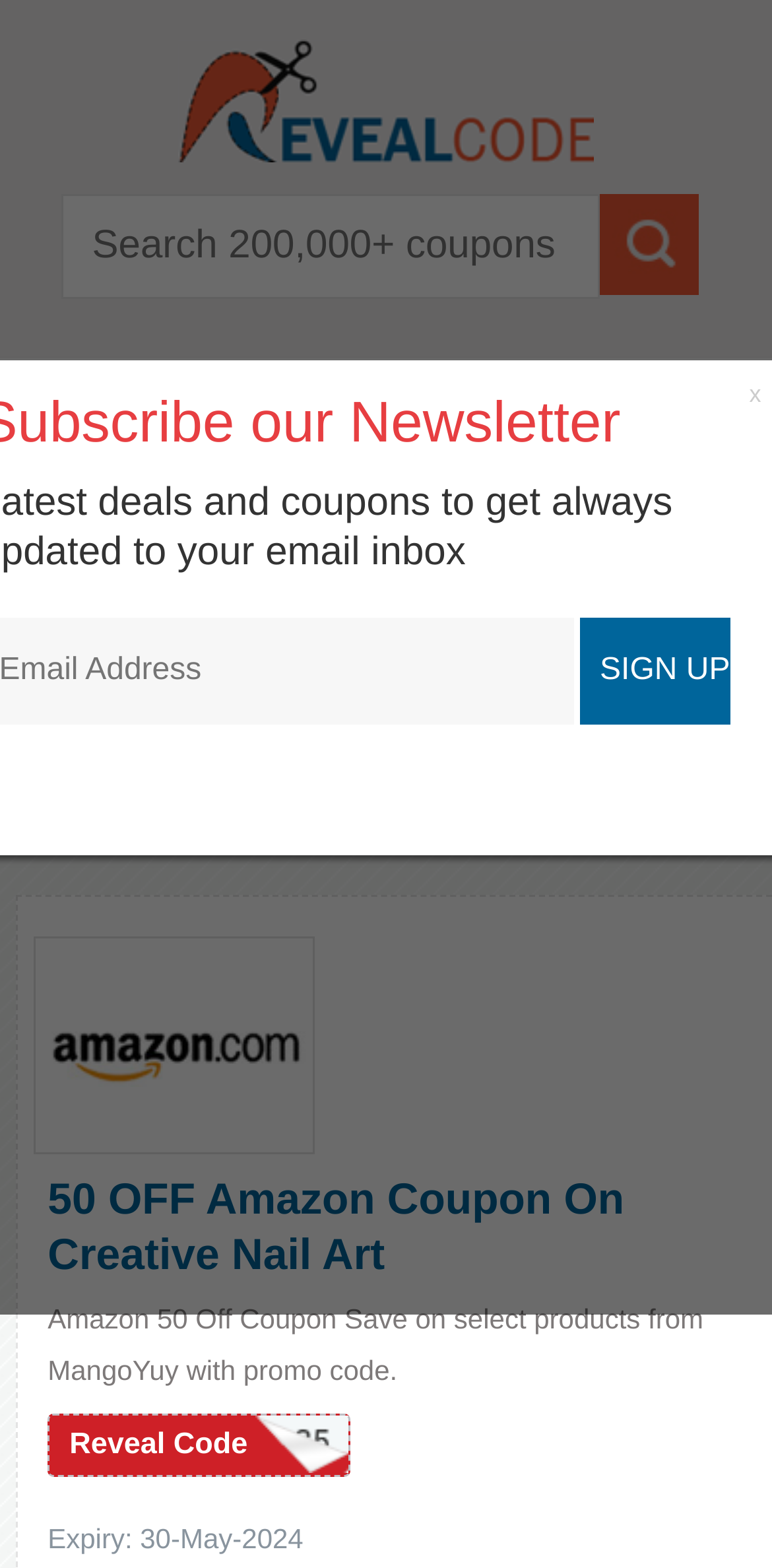What is the purpose of the 'Search' textbox?
Give a comprehensive and detailed explanation for the question.

The 'Search' textbox is located near the top of the webpage, and its placeholder text is 'Search 200,000+ coupons and local deals'. This suggests that users can input keywords or phrases to search for specific coupons or deals on the website.